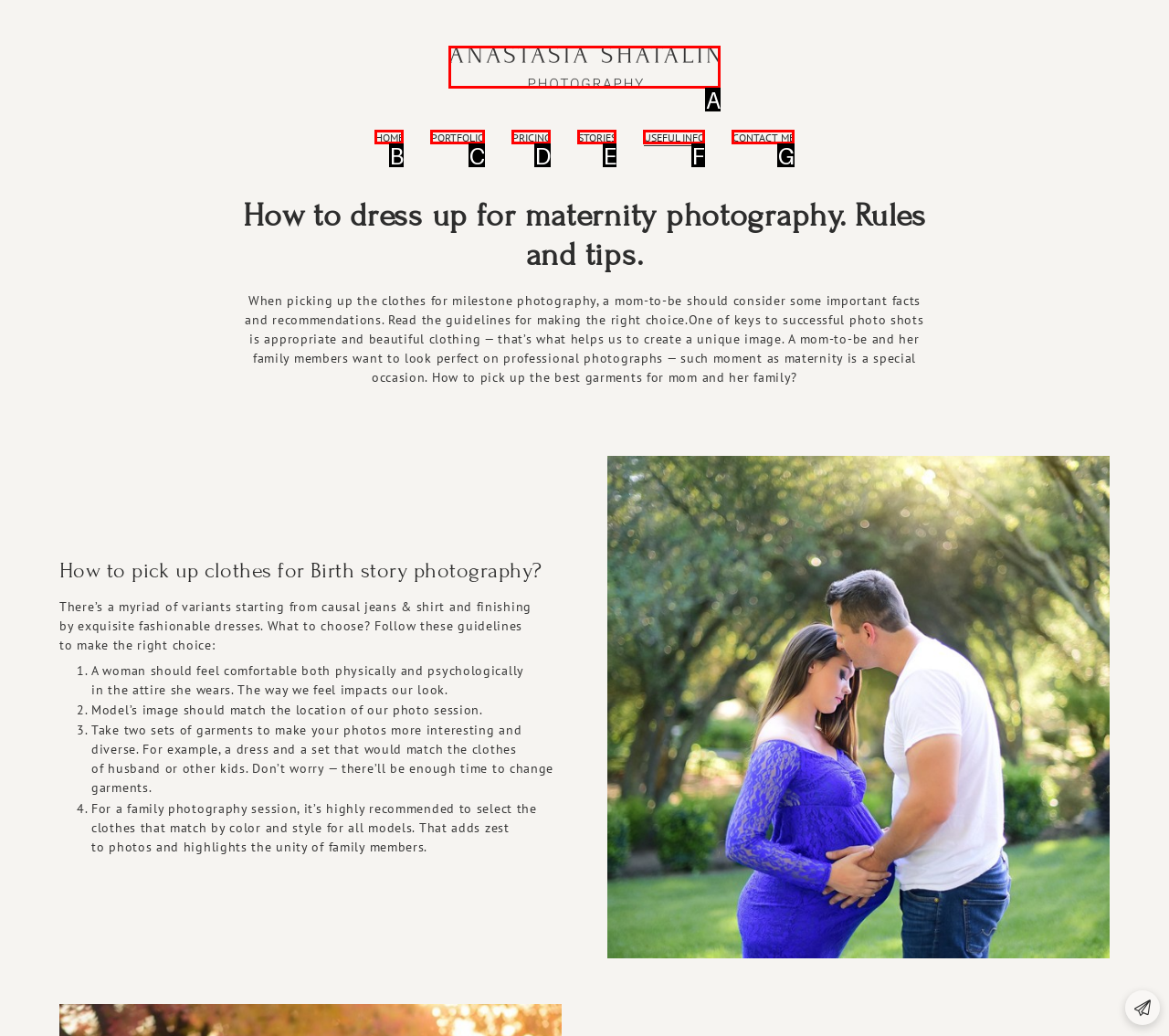Which lettered option matches the following description: Pricing
Provide the letter of the matching option directly.

D